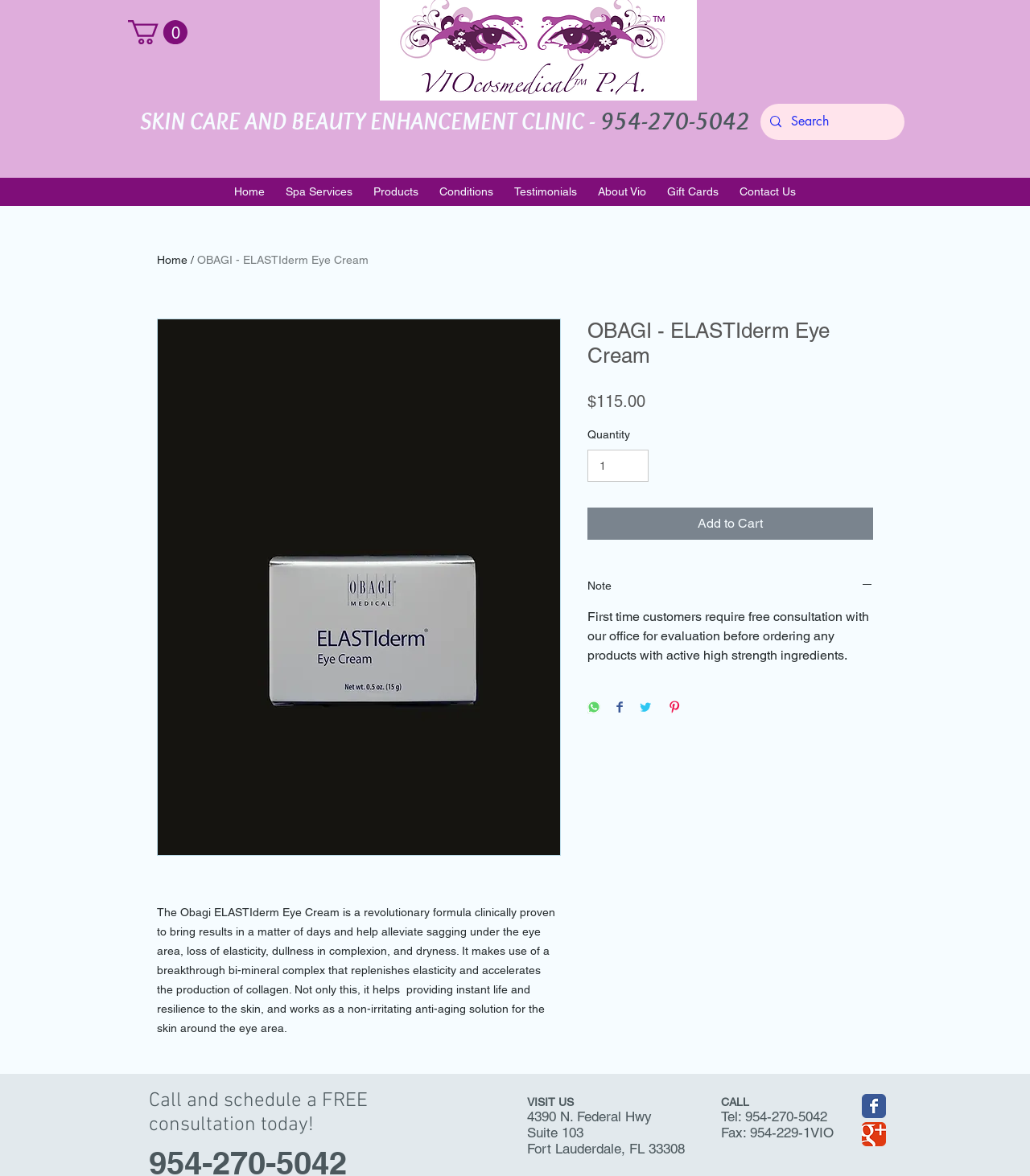Kindly determine the bounding box coordinates for the area that needs to be clicked to execute this instruction: "Search for products".

[0.768, 0.088, 0.845, 0.119]